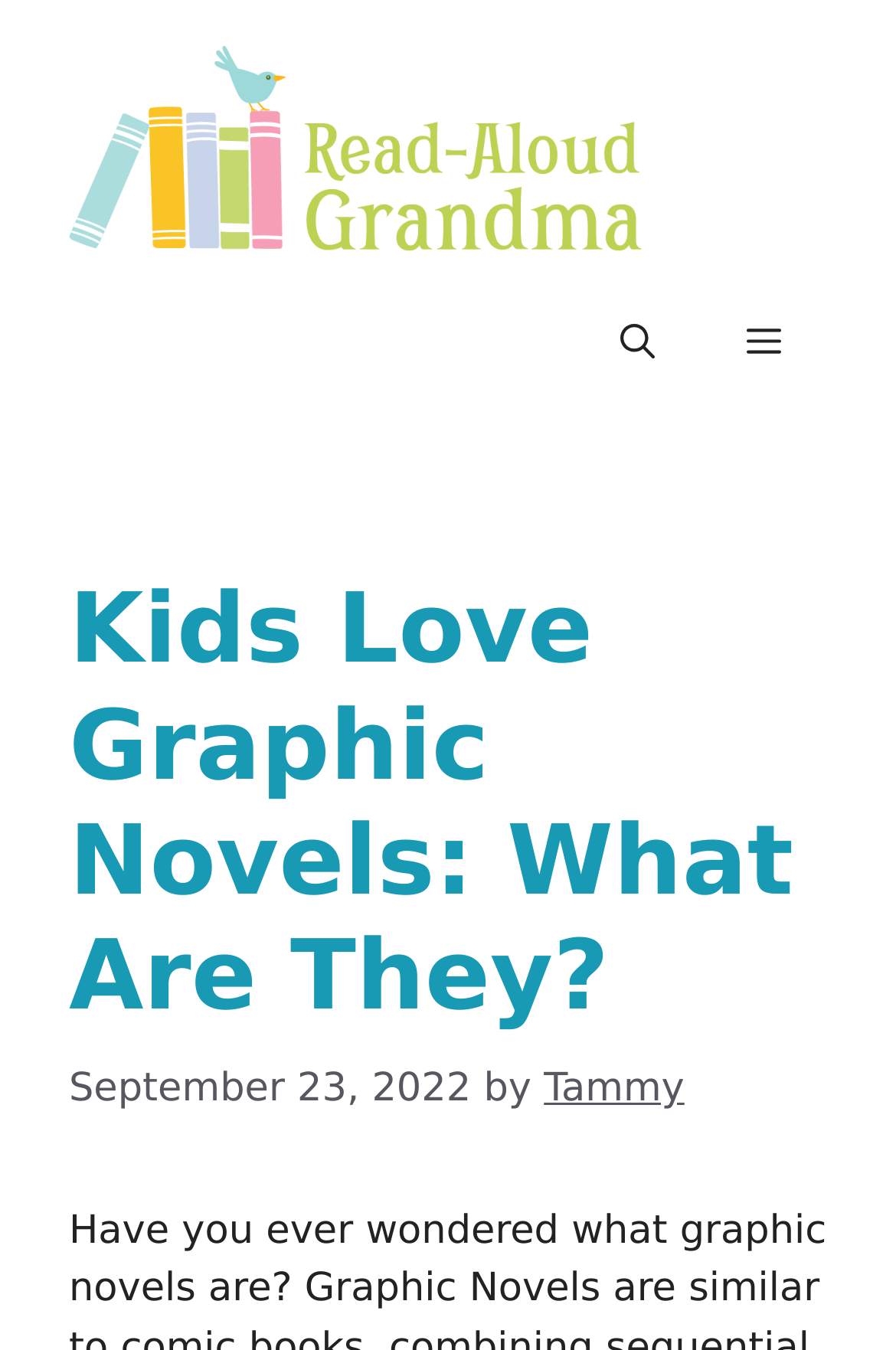Offer a detailed account of what is visible on the webpage.

The webpage is about graphic novels, specifically introducing them to kids. At the top, there is a banner with the site's name, accompanied by a logo image of "Read Aloud Grandma" on the left side. On the right side of the banner, there is a navigation menu with a "Mobile Toggle" button, an "Open Search Bar" link, and a "Menu" button that expands to reveal the primary menu.

Below the banner, there is a main content section with a heading that reads "Kids Love Graphic Novels: What Are They?" This heading is centered at the top of the content section. Underneath the heading, there is a timestamp indicating that the content was posted on September 23, 2022, followed by the author's name, "Tammy", which is a clickable link.

The overall structure of the webpage is divided into distinct sections, with clear headings and concise text. The use of images, such as the logo, adds visual appeal to the page.